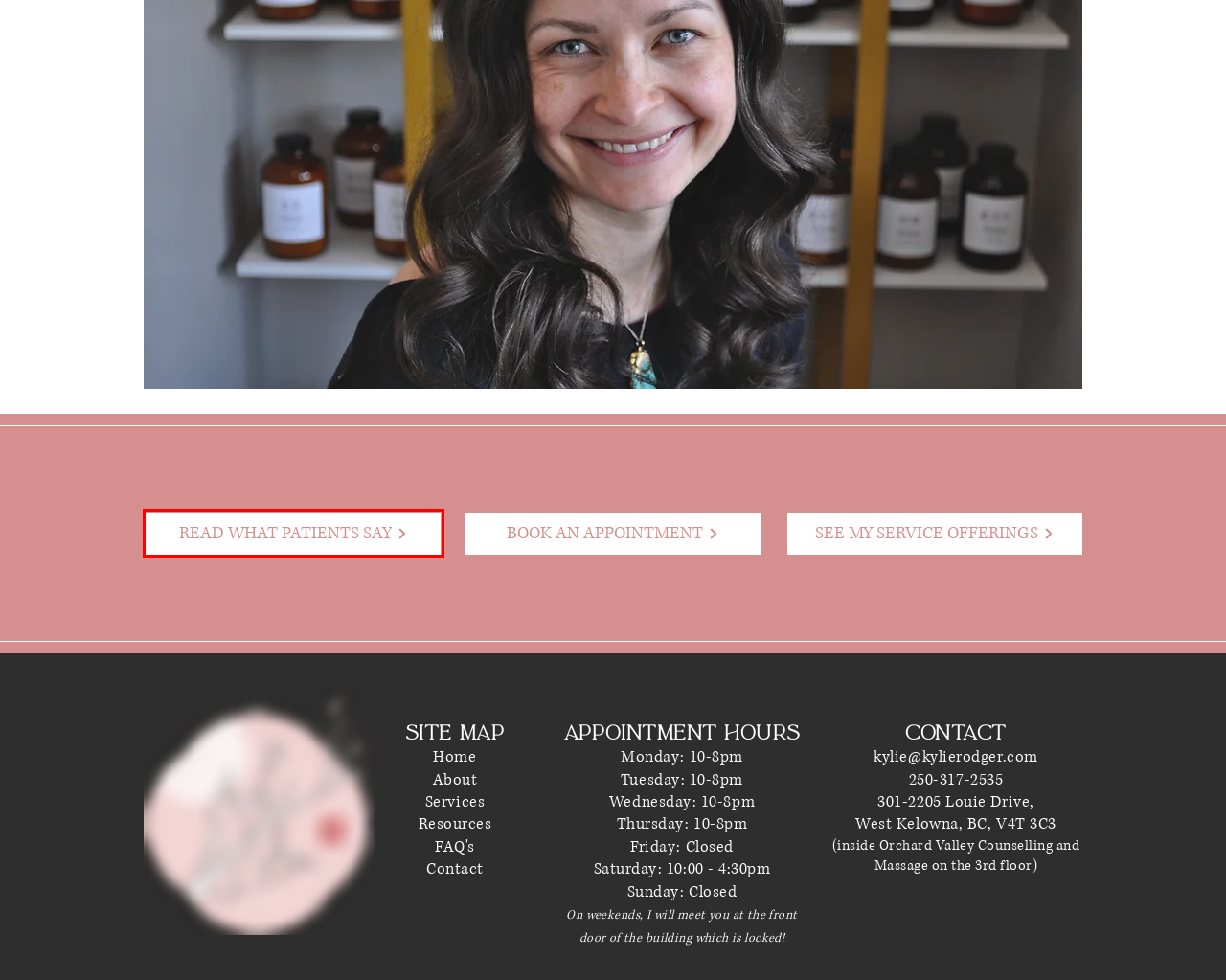Look at the screenshot of a webpage where a red rectangle bounding box is present. Choose the webpage description that best describes the new webpage after clicking the element inside the red bounding box. Here are the candidates:
A. Chinese Medicine Classics - Classes & Mentorship
B. Journal
C. Herbal Bootcamp - Pacific Rim College Online
D. Book Online
|
Kylie Rodger
E. Testimonials
F. West Kelowna Chinese Medicine Services
G. West Kelowna Acupuncture | Kylie Rodger, R.TCM.P.
H. Eran Even Teaching Clinic

E